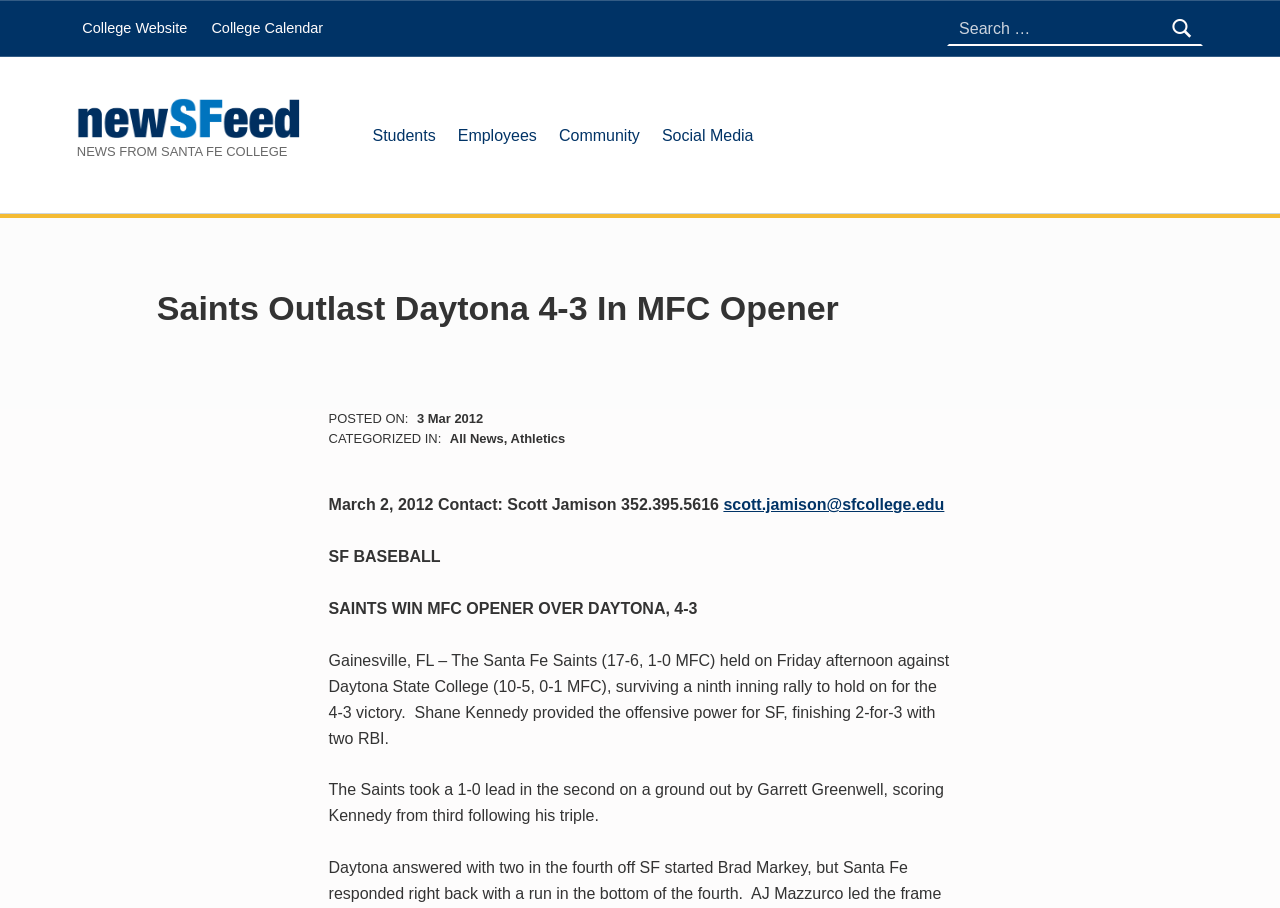What is the date of the news posting?
With the help of the image, please provide a detailed response to the question.

I found this answer by examining the 'POSTED ON:' text element and the corresponding link '3 Mar 2012', which indicates the date of the news posting.